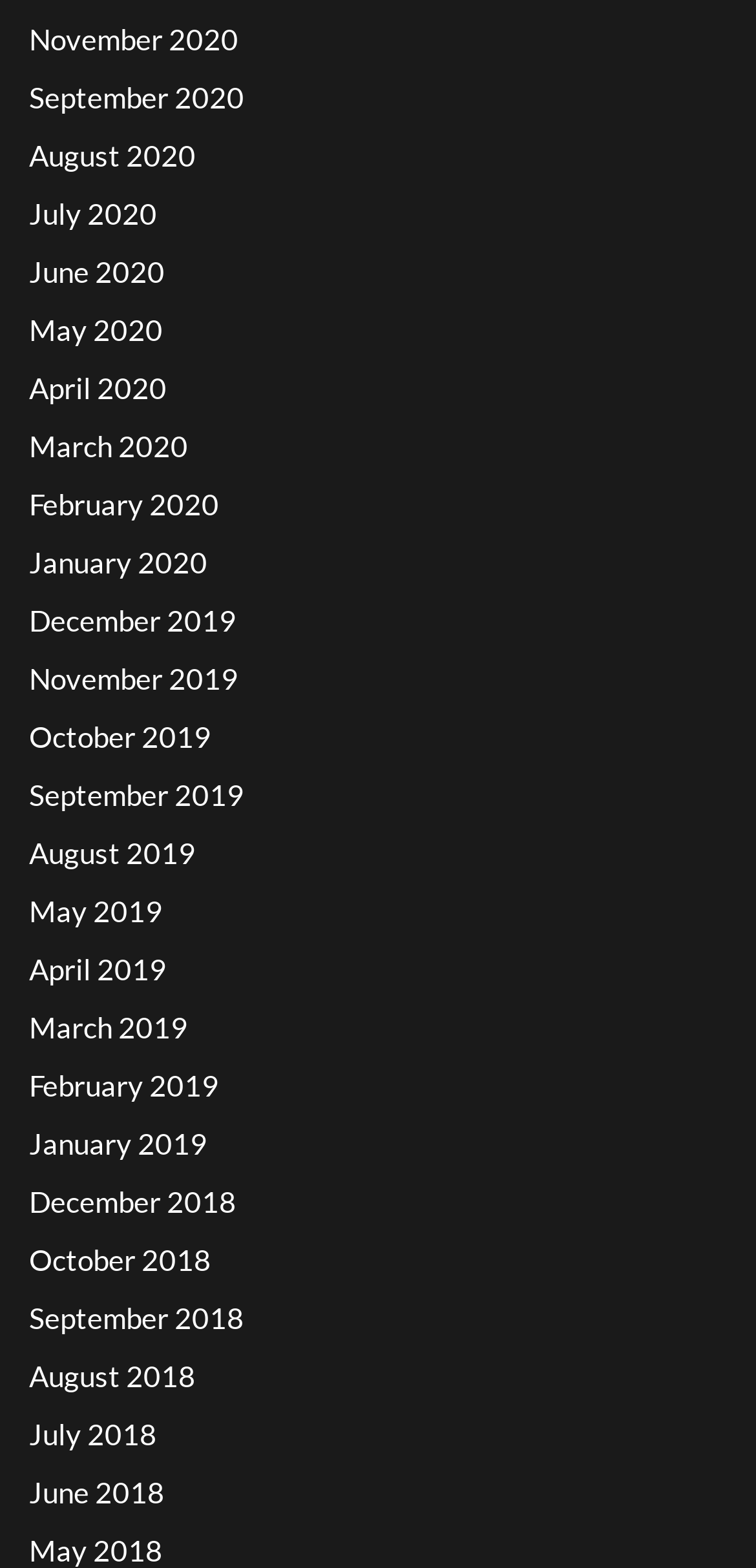Using the format (top-left x, top-left y, bottom-right x, bottom-right y), and given the element description, identify the bounding box coordinates within the screenshot: May 2018

[0.038, 0.977, 0.215, 0.999]